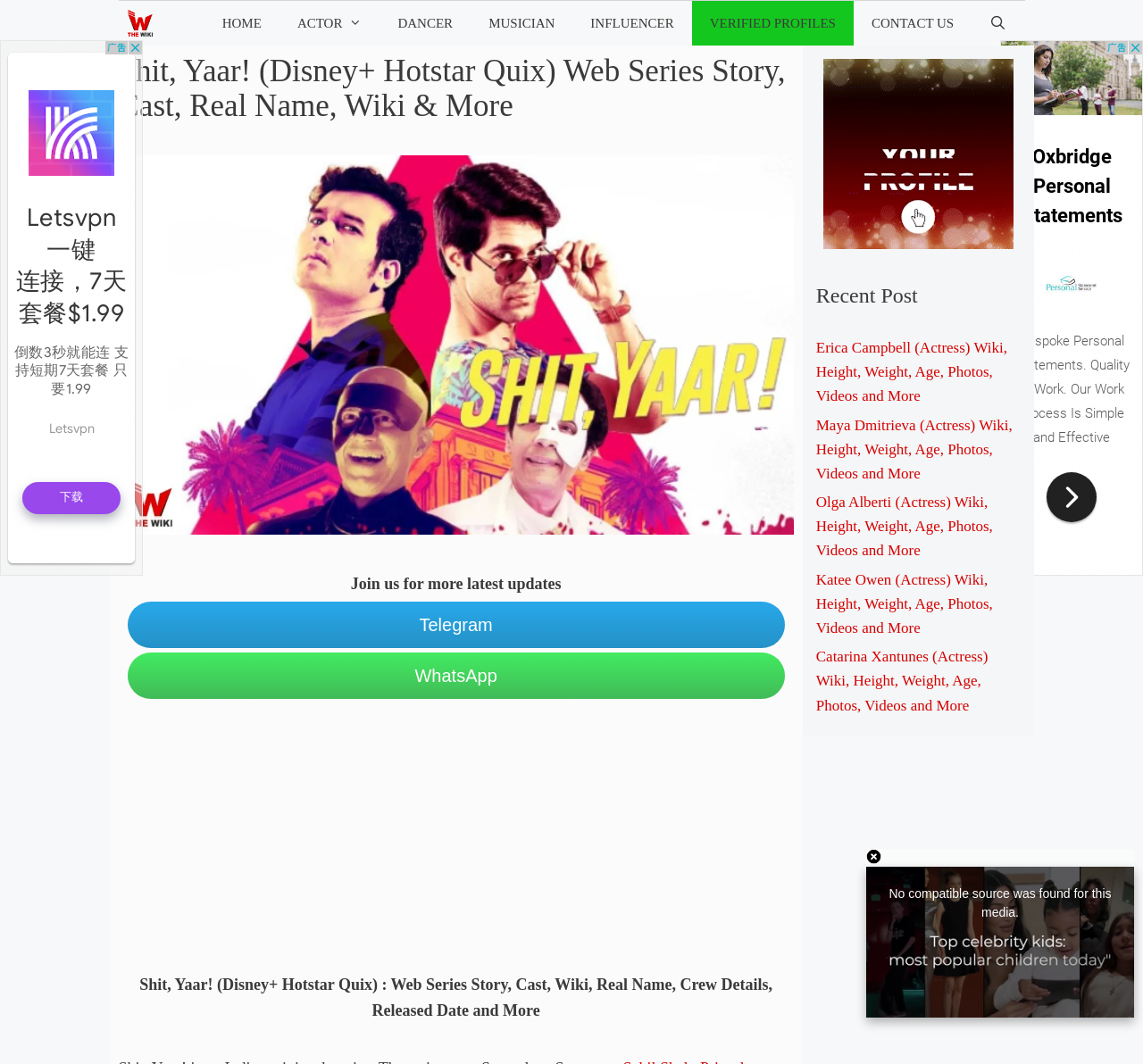Please locate and generate the primary heading on this webpage.

Shit, Yaar! (Disney+ Hotstar Quix) Web Series Story, Cast, Real Name, Wiki & More